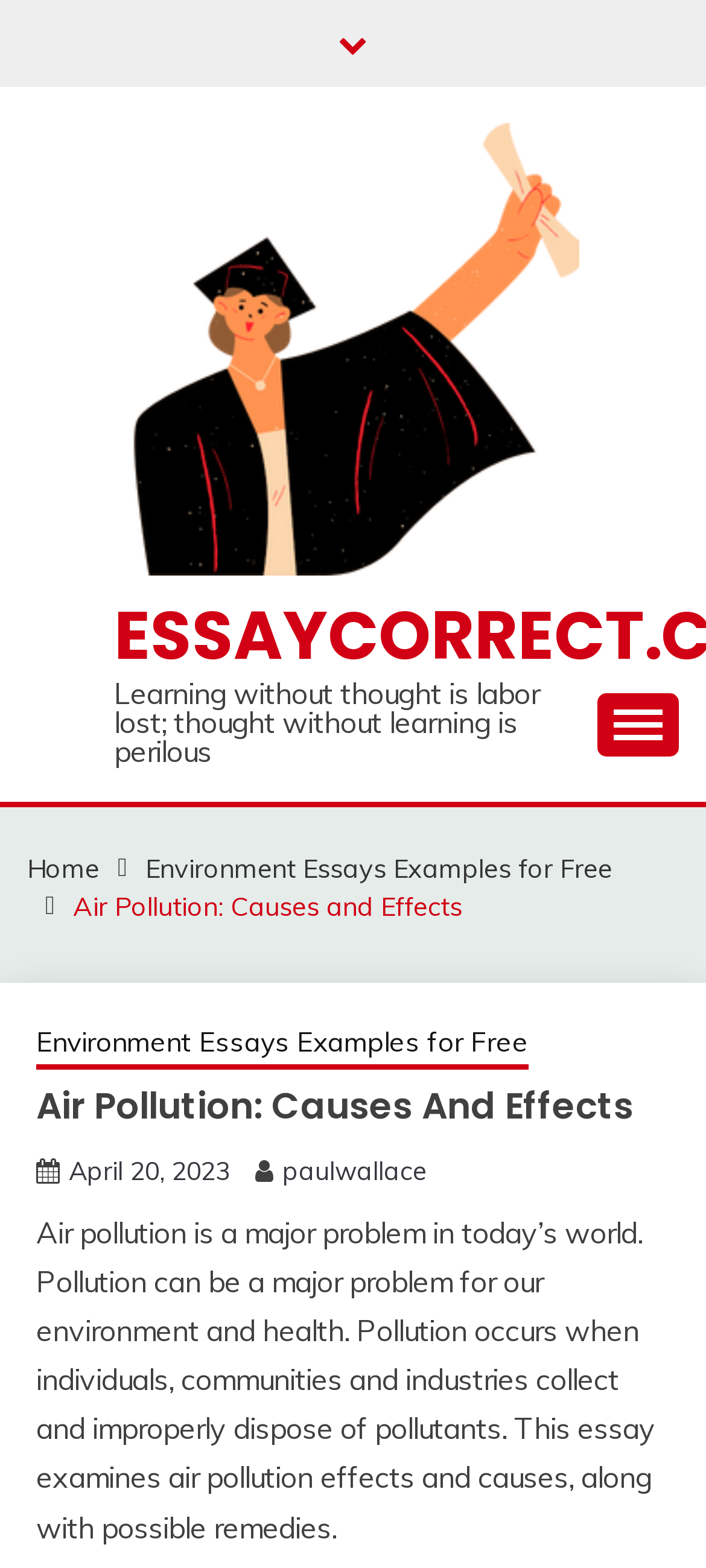Please give a succinct answer using a single word or phrase:
What is the name of the website?

essaycorrect.com